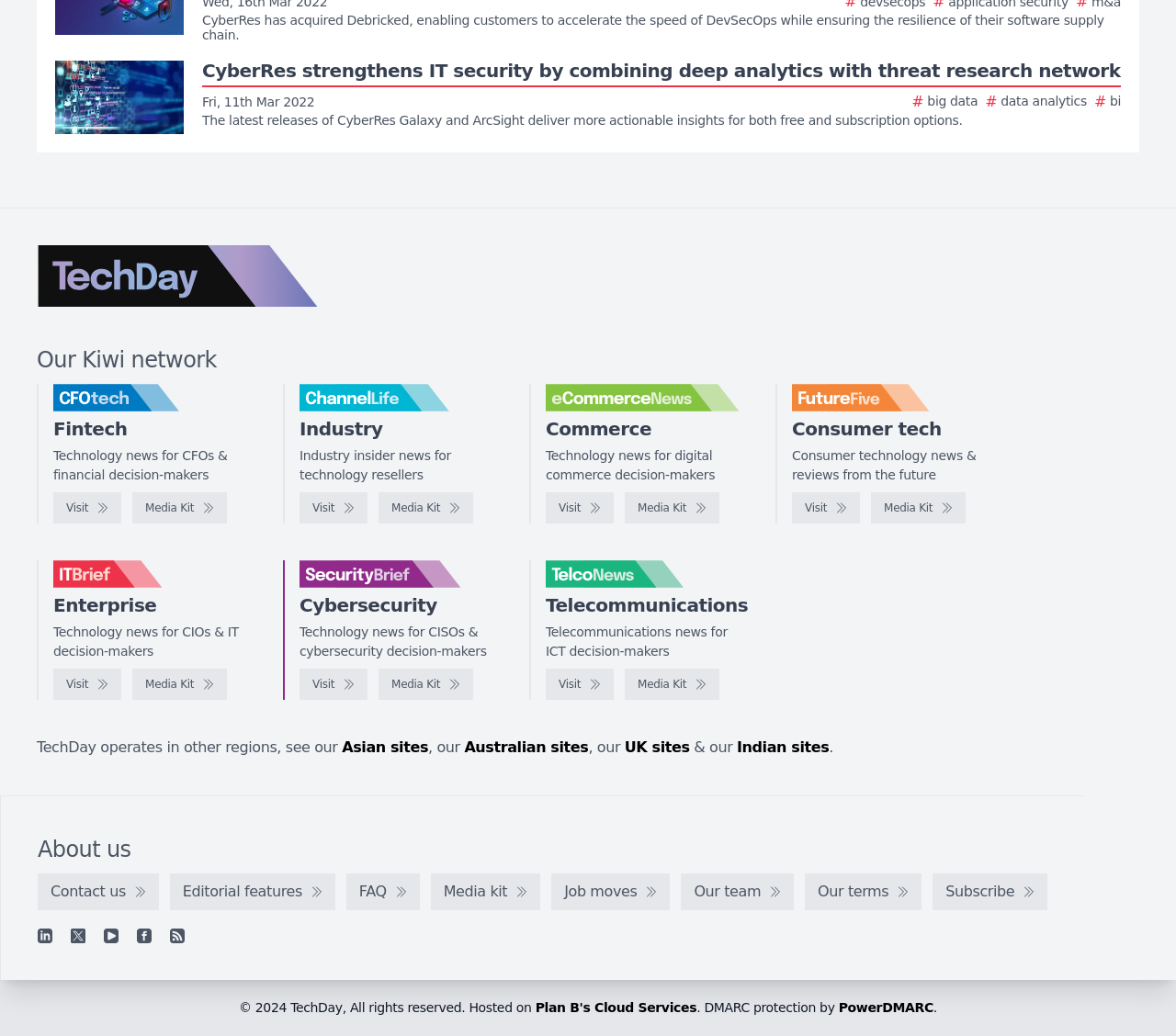Predict the bounding box of the UI element based on the description: "parent_node: Consumer tech". The coordinates should be four float numbers between 0 and 1, formatted as [left, top, right, bottom].

[0.673, 0.371, 0.838, 0.397]